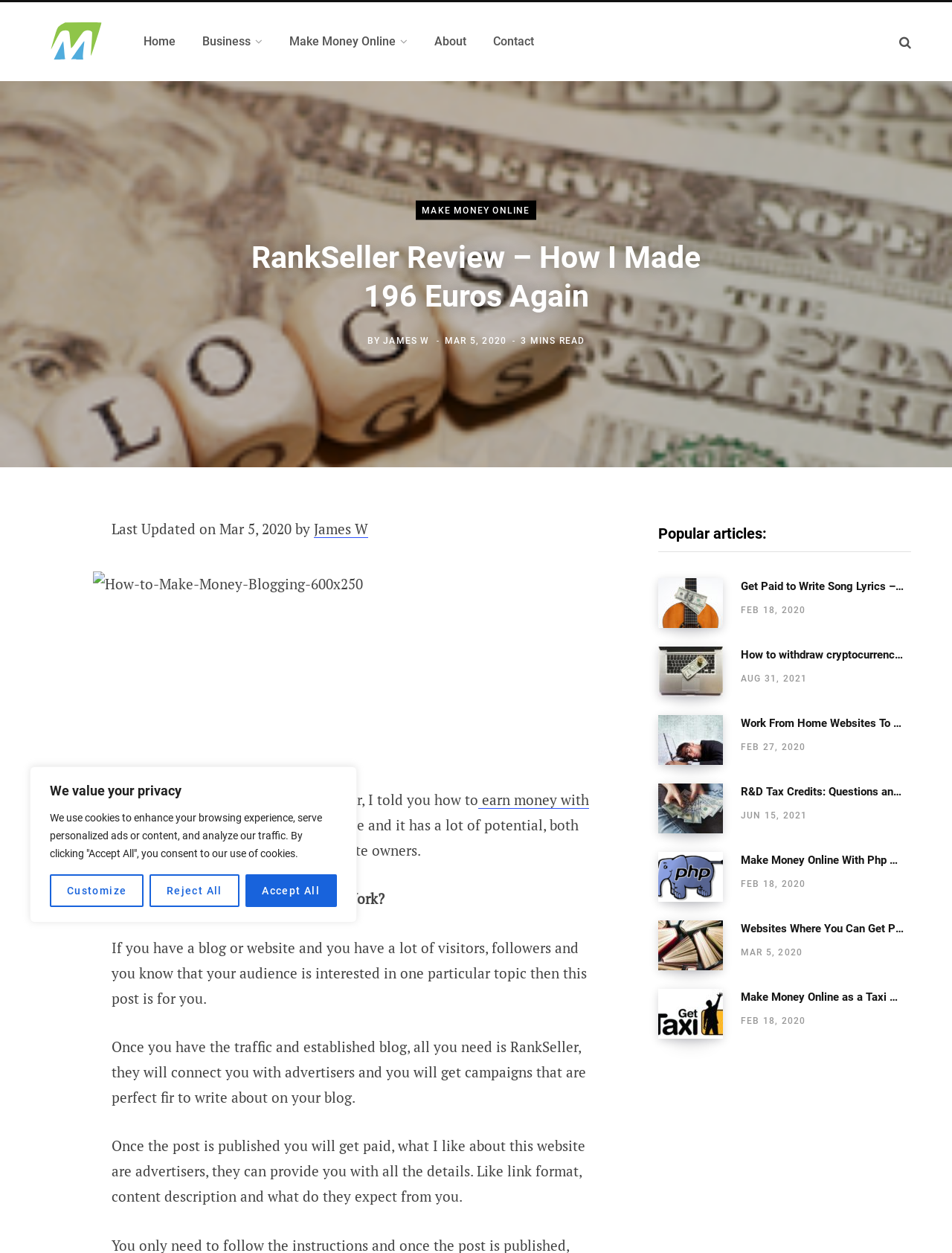How much money did the author make with RankSeller?
Kindly answer the question with as much detail as you can.

The author mentions in the title of the article that they made 196 Euros with RankSeller, indicating a successful experience with the website.